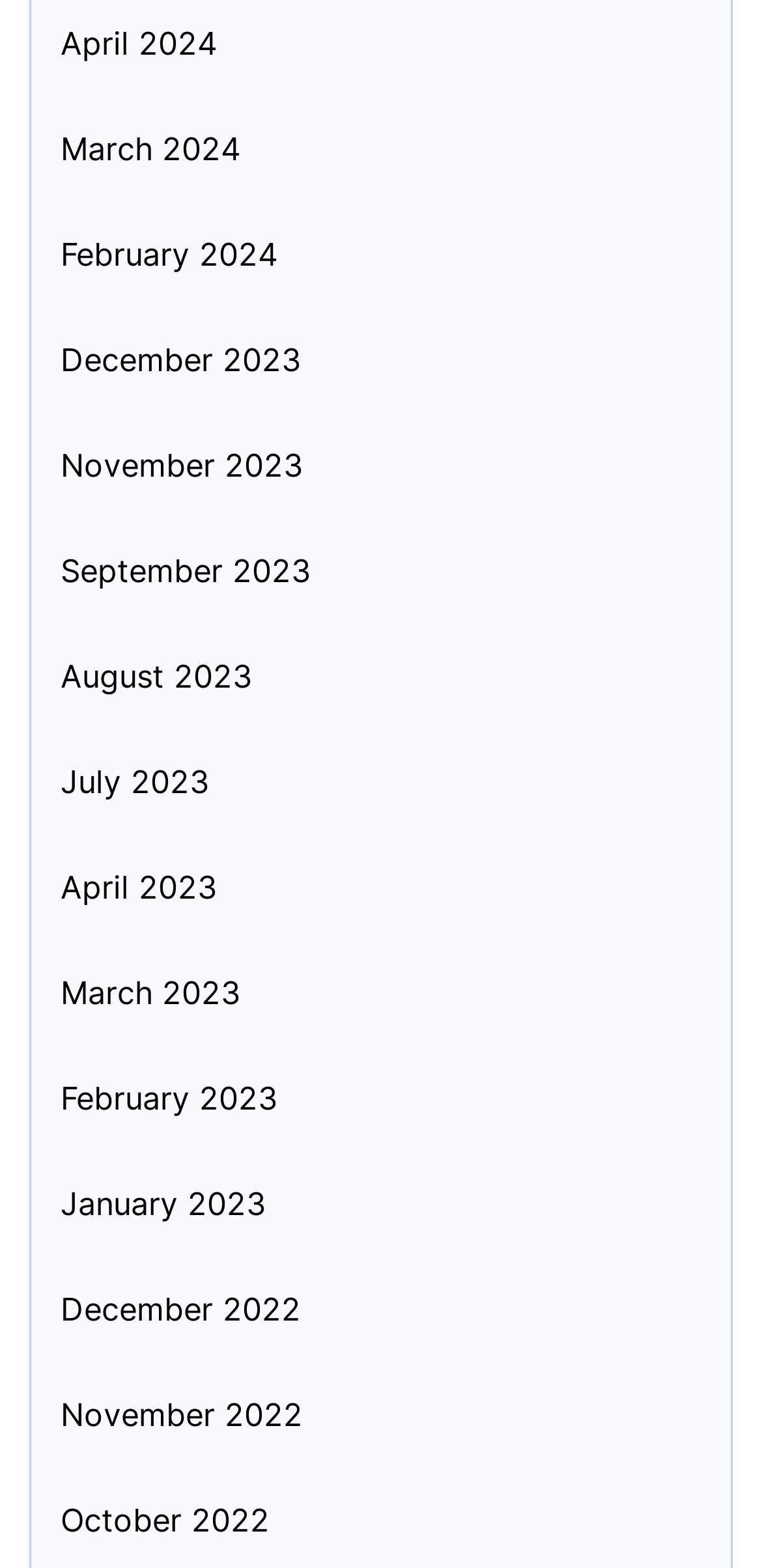What is the earliest month listed?
Based on the visual content, answer with a single word or a brief phrase.

October 2022